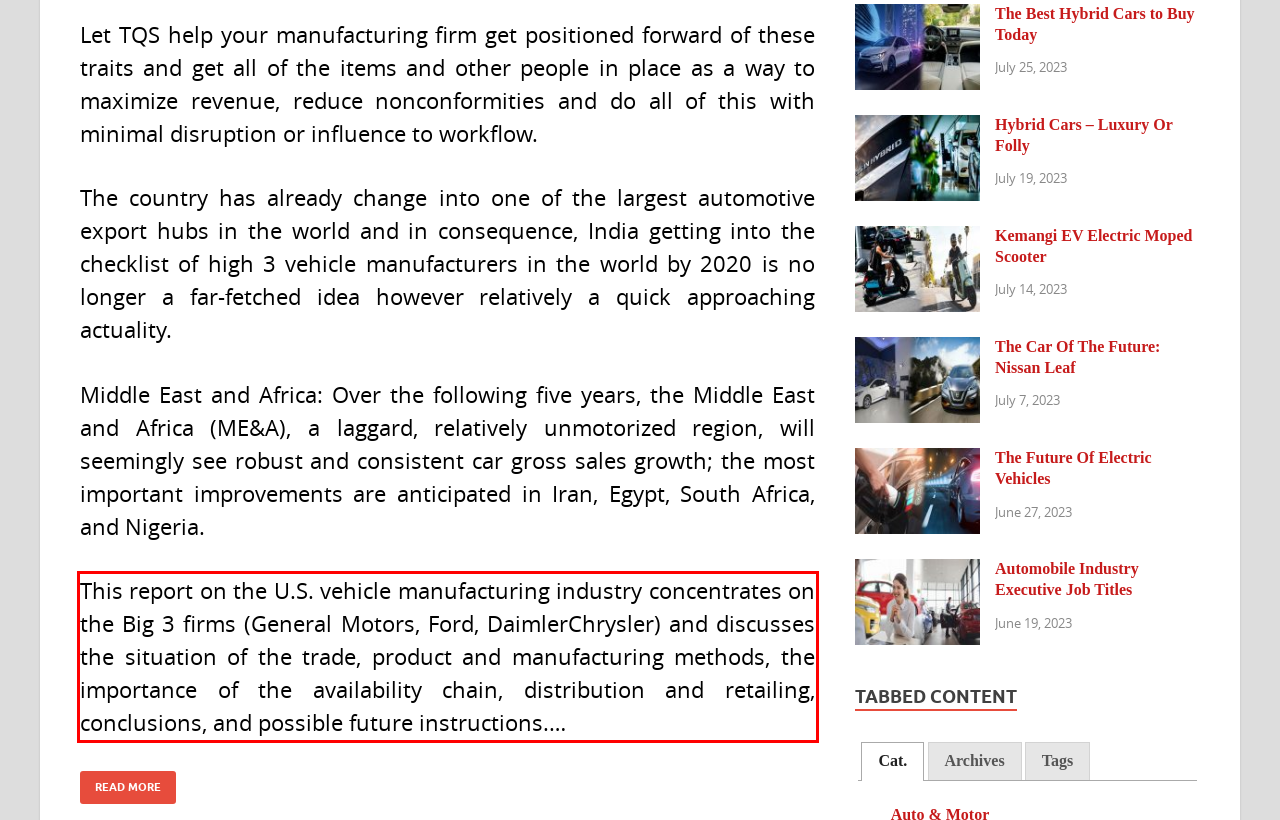Observe the screenshot of the webpage that includes a red rectangle bounding box. Conduct OCR on the content inside this red bounding box and generate the text.

This report on the U.S. vehicle manufacturing industry concentrates on the Big 3 firms (General Motors, Ford, DaimlerChrysler) and discusses the situation of the trade, product and manufacturing methods, the importance of the availability chain, distribution and retailing, conclusions, and possible future instructions.…